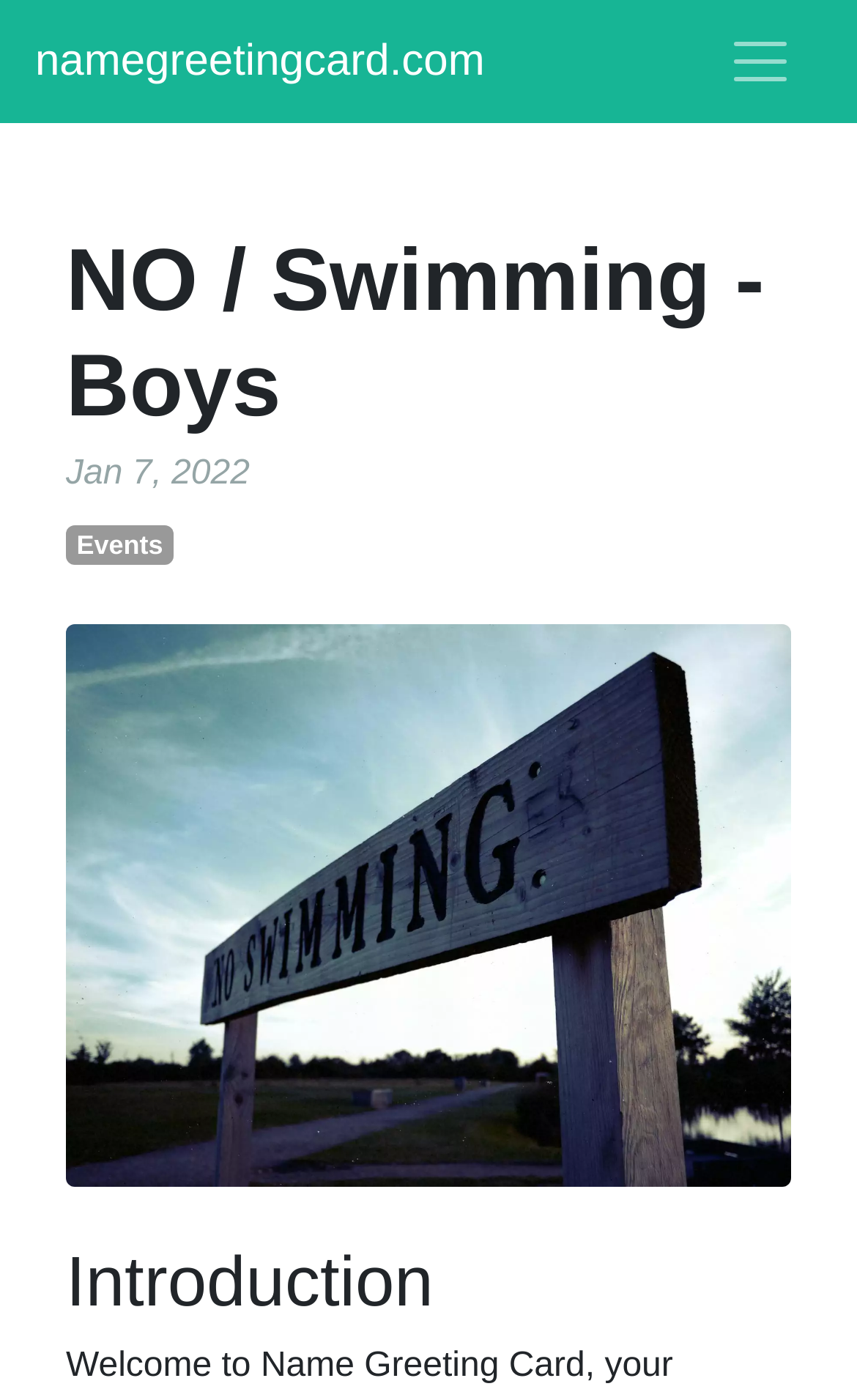Identify the bounding box for the element characterized by the following description: "namegreetingcard.com".

[0.041, 0.013, 0.566, 0.075]